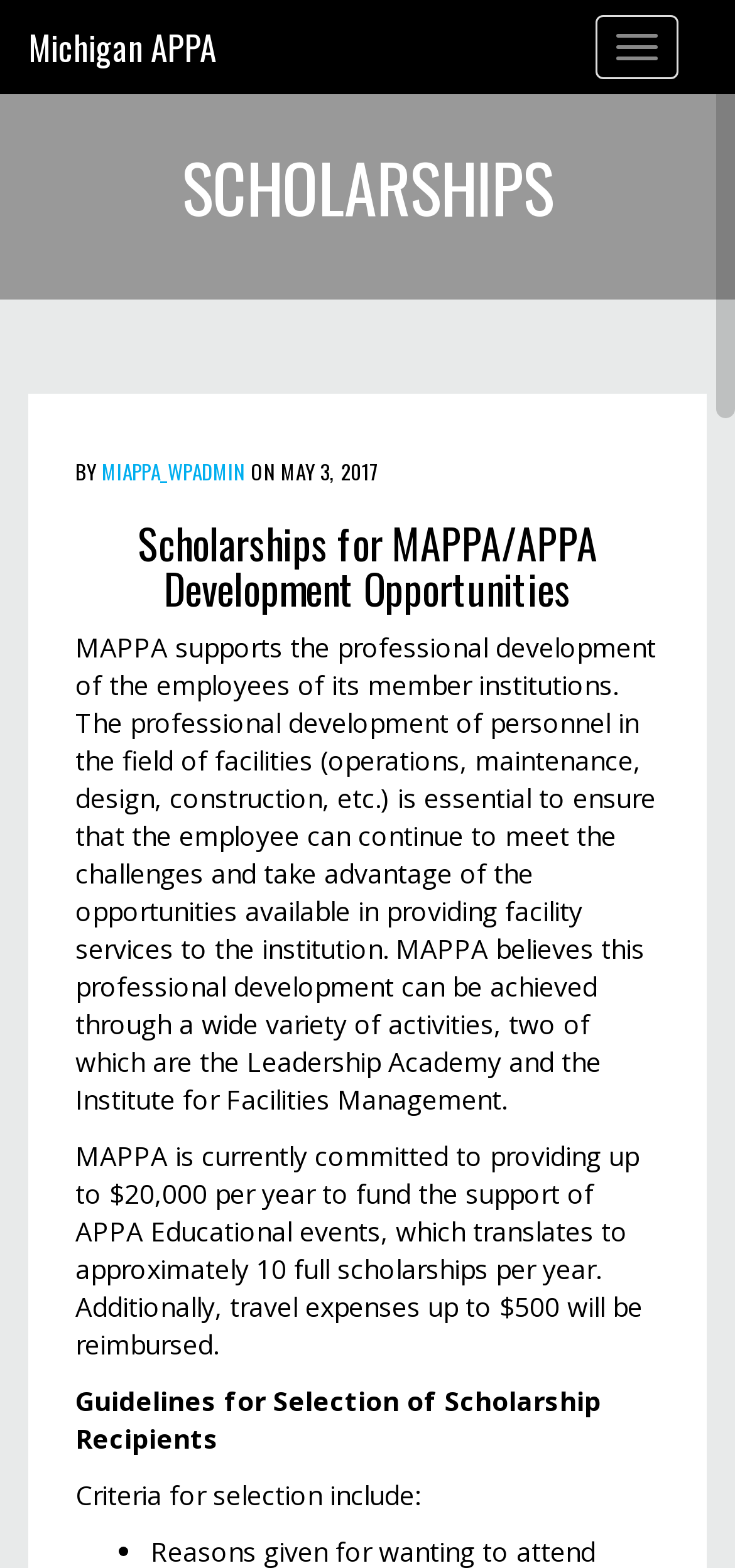Please give a concise answer to this question using a single word or phrase: 
What is the purpose of MAPPA?

Professional development